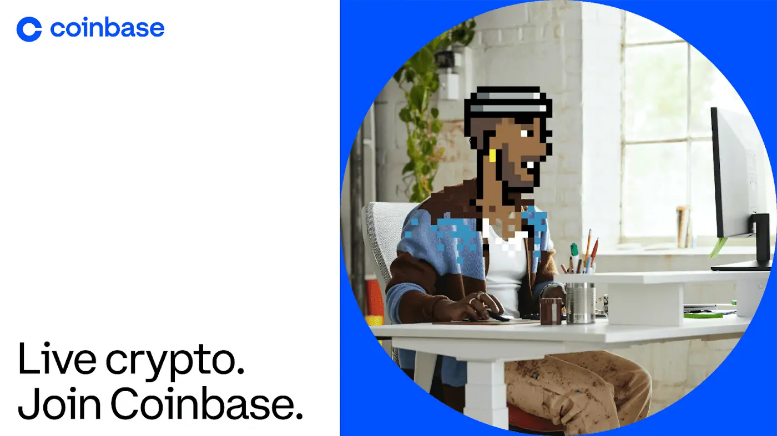Is the character pixelated?
Kindly offer a detailed explanation using the data available in the image.

The caption specifically states that the character is represented in a 'pixelated' form, which suggests a digital or computer-generated appearance.